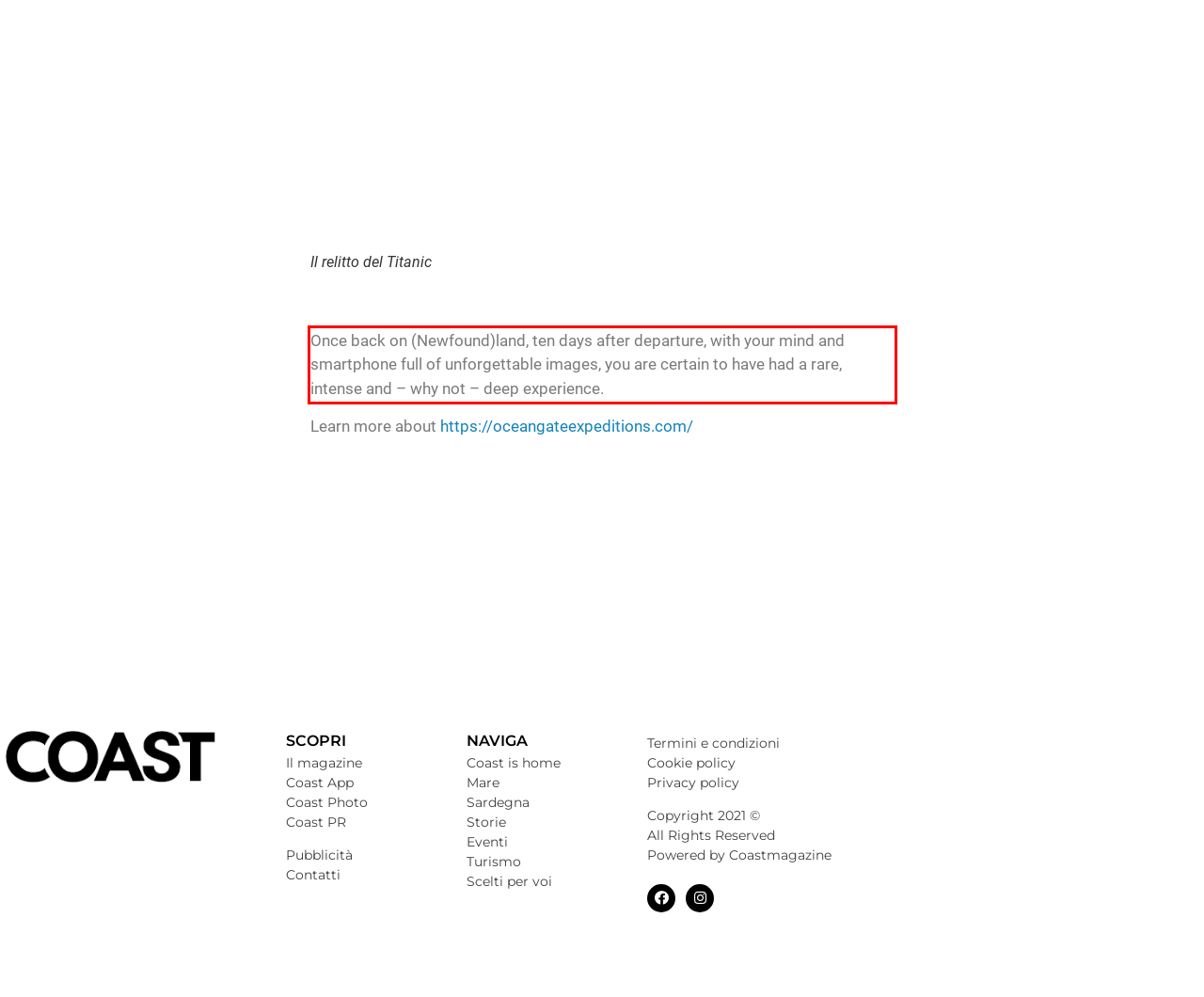Within the provided webpage screenshot, find the red rectangle bounding box and perform OCR to obtain the text content.

Once back on (Newfound)land, ten days after departure, with your mind and smartphone full of unforgettable images, you are certain to have had a rare, intense and – why not – deep experience.